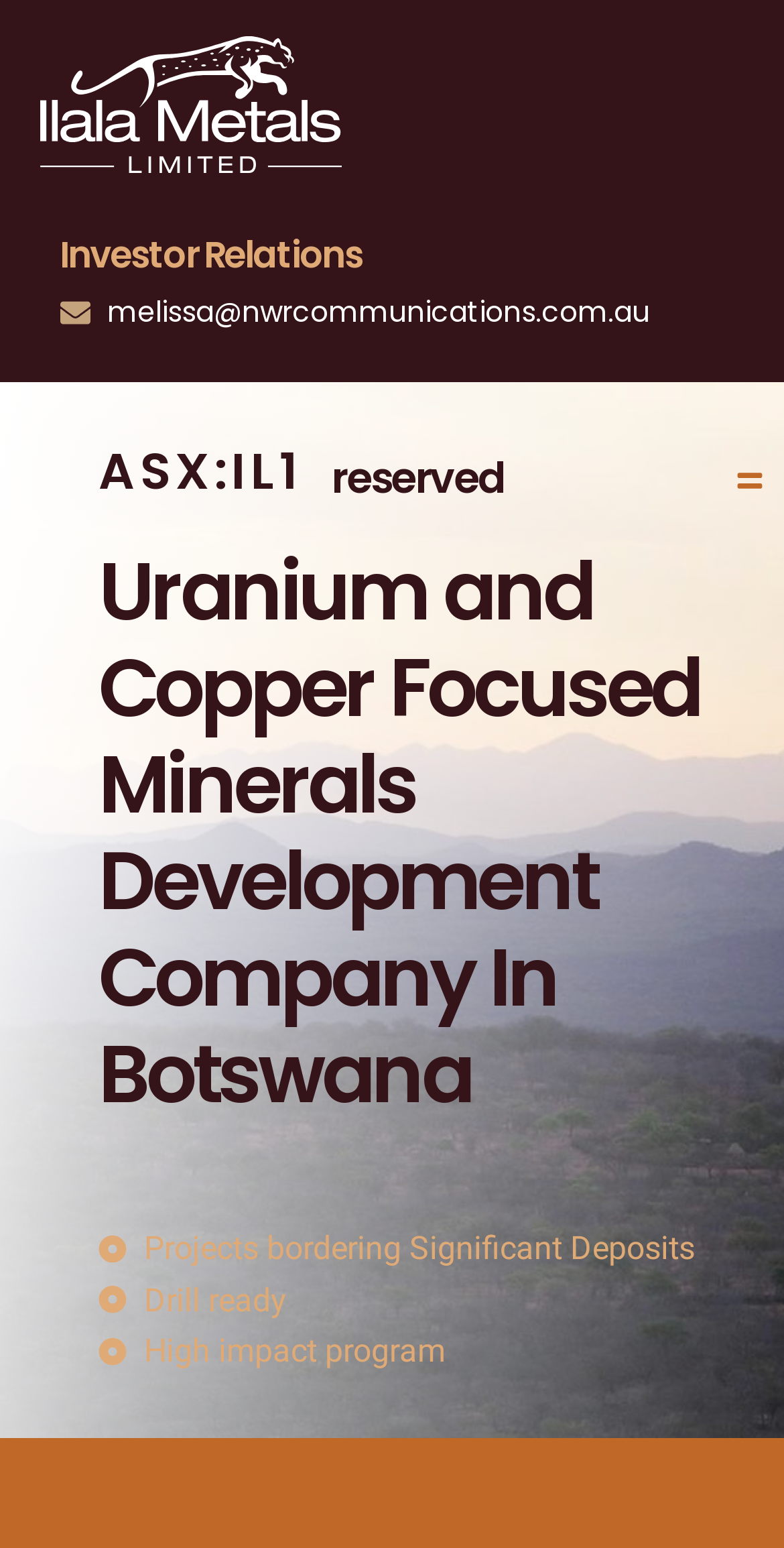Who can be contacted for investor relations?
Give a one-word or short-phrase answer derived from the screenshot.

melissa@nwrcommunications.com.au